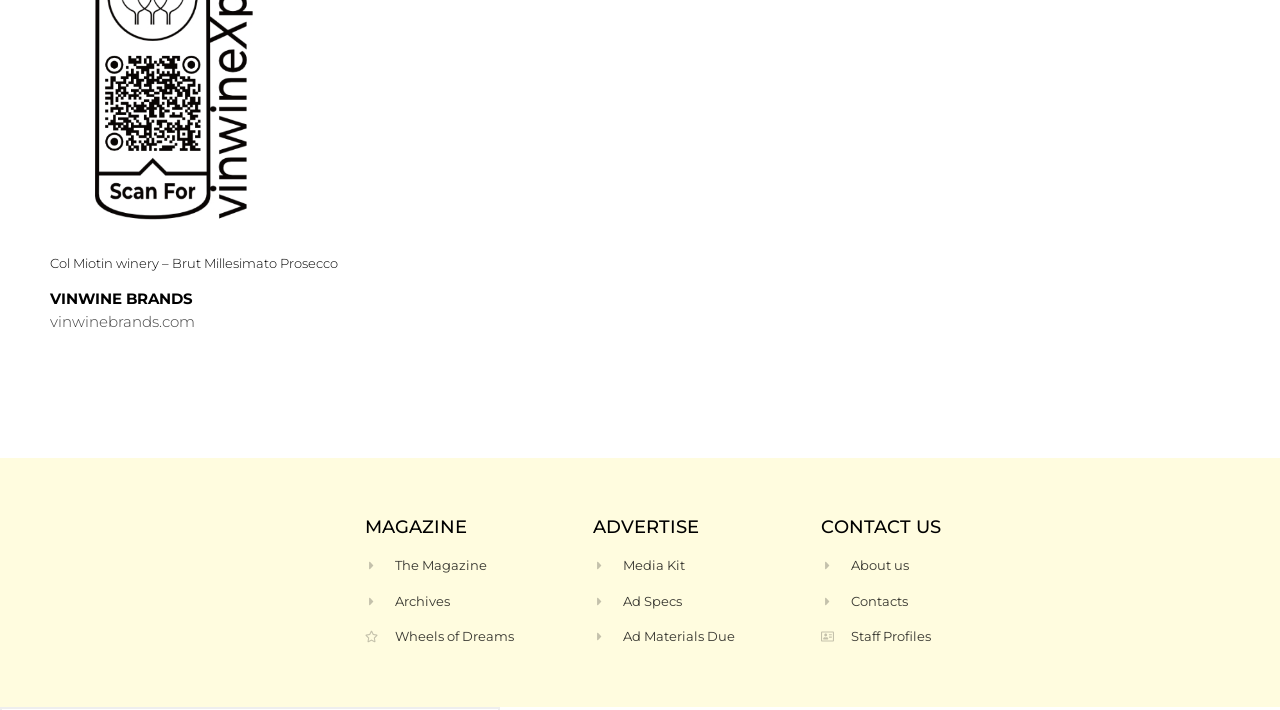Can you provide the bounding box coordinates for the element that should be clicked to implement the instruction: "Visit VinWine Brands website"?

[0.039, 0.439, 0.152, 0.466]